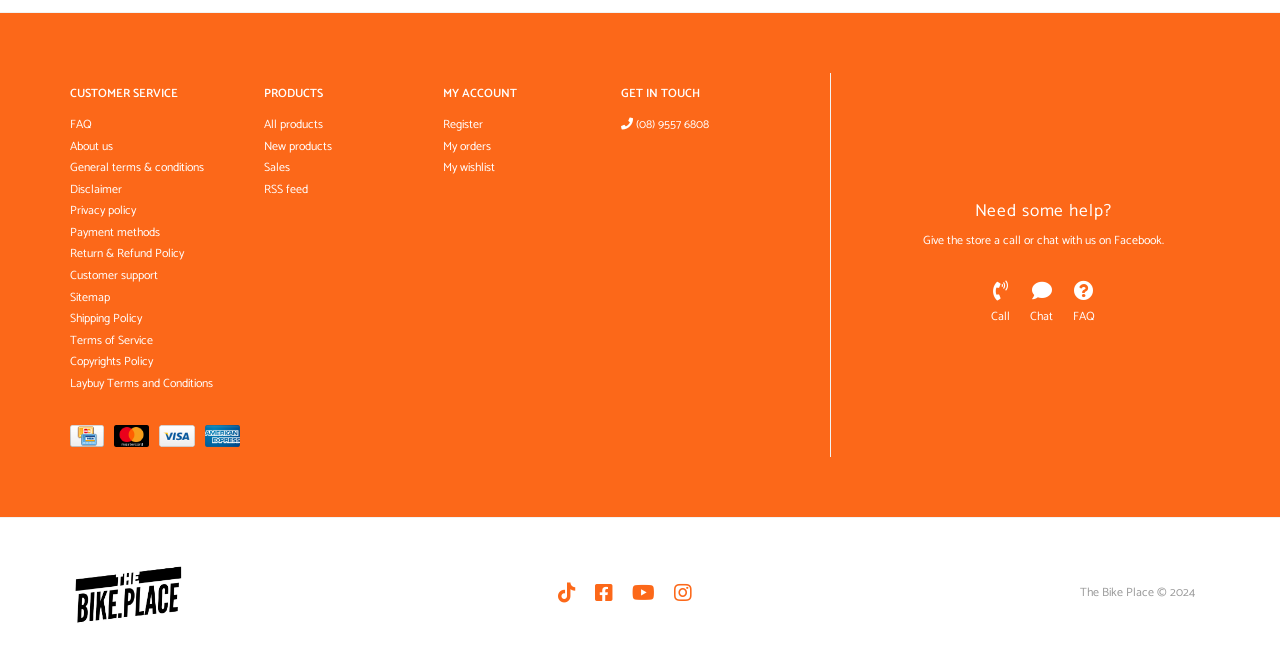Please find the bounding box coordinates of the element's region to be clicked to carry out this instruction: "Call customer support".

[0.774, 0.427, 0.789, 0.488]